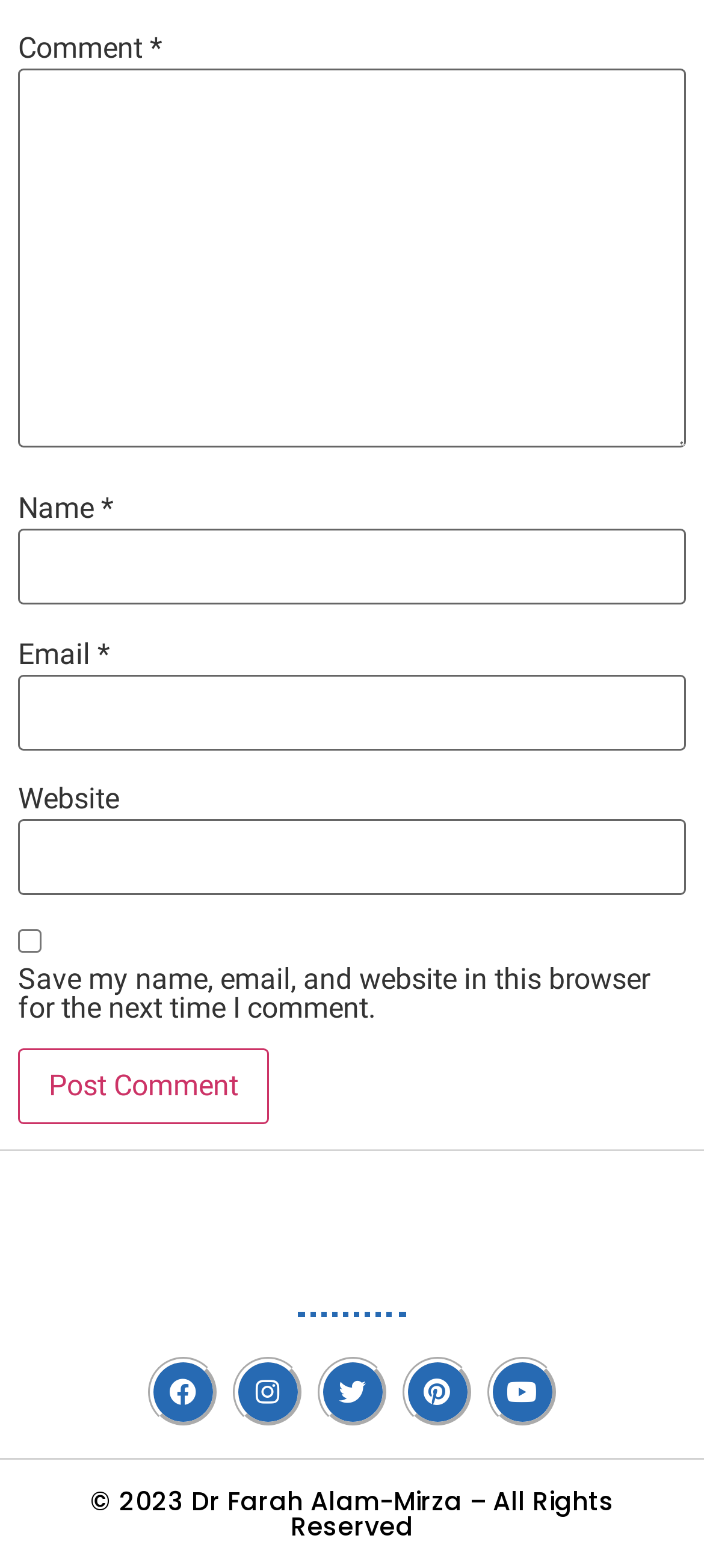What is the label of the first text field in the comment form?
Respond with a short answer, either a single word or a phrase, based on the image.

Comment